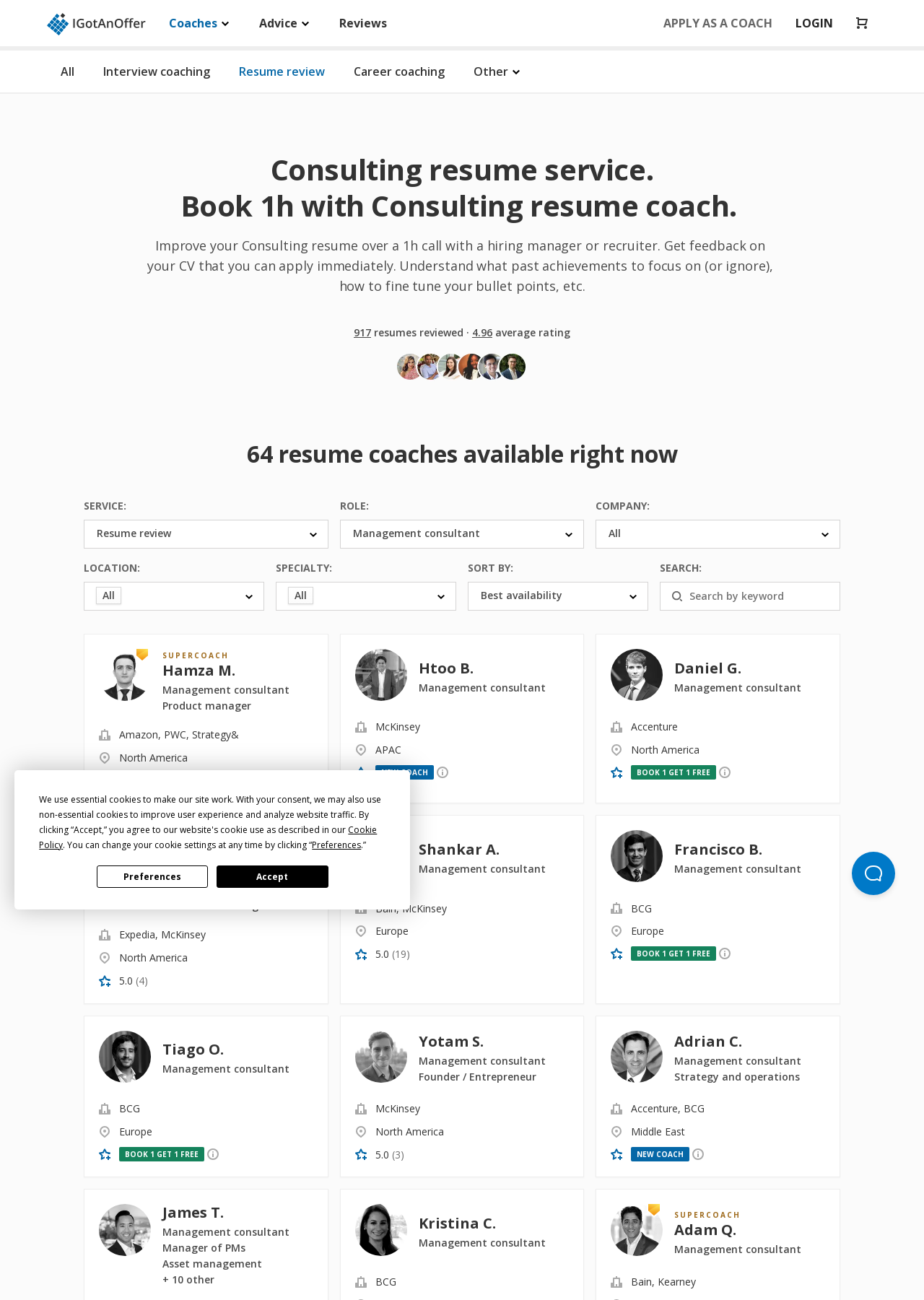Please locate the bounding box coordinates of the element that needs to be clicked to achieve the following instruction: "Search for a coach by keyword". The coordinates should be four float numbers between 0 and 1, i.e., [left, top, right, bottom].

[0.714, 0.448, 0.909, 0.47]